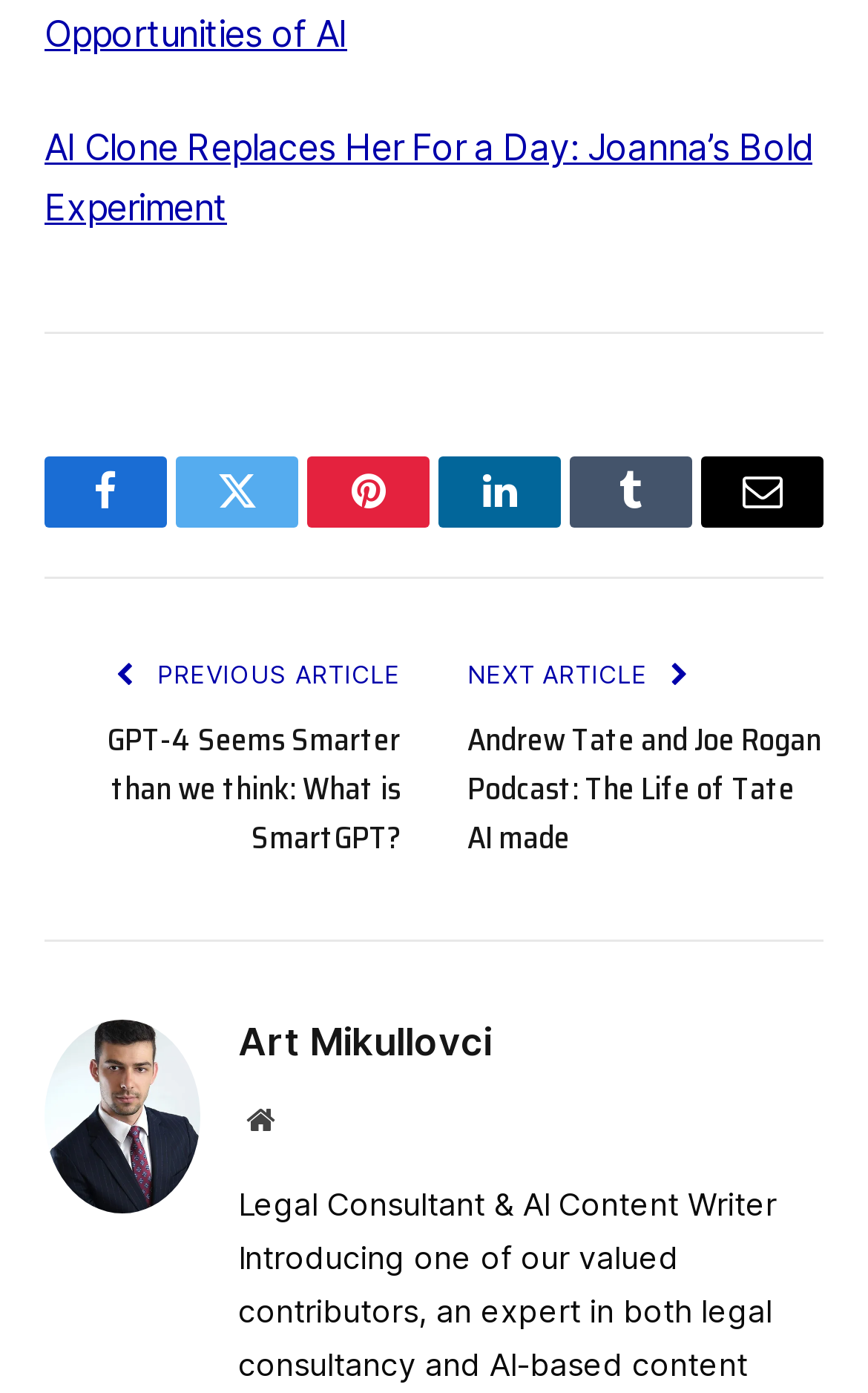What is the text of the previous article button?
Based on the image, answer the question with a single word or brief phrase.

PREVIOUS ARTICLE